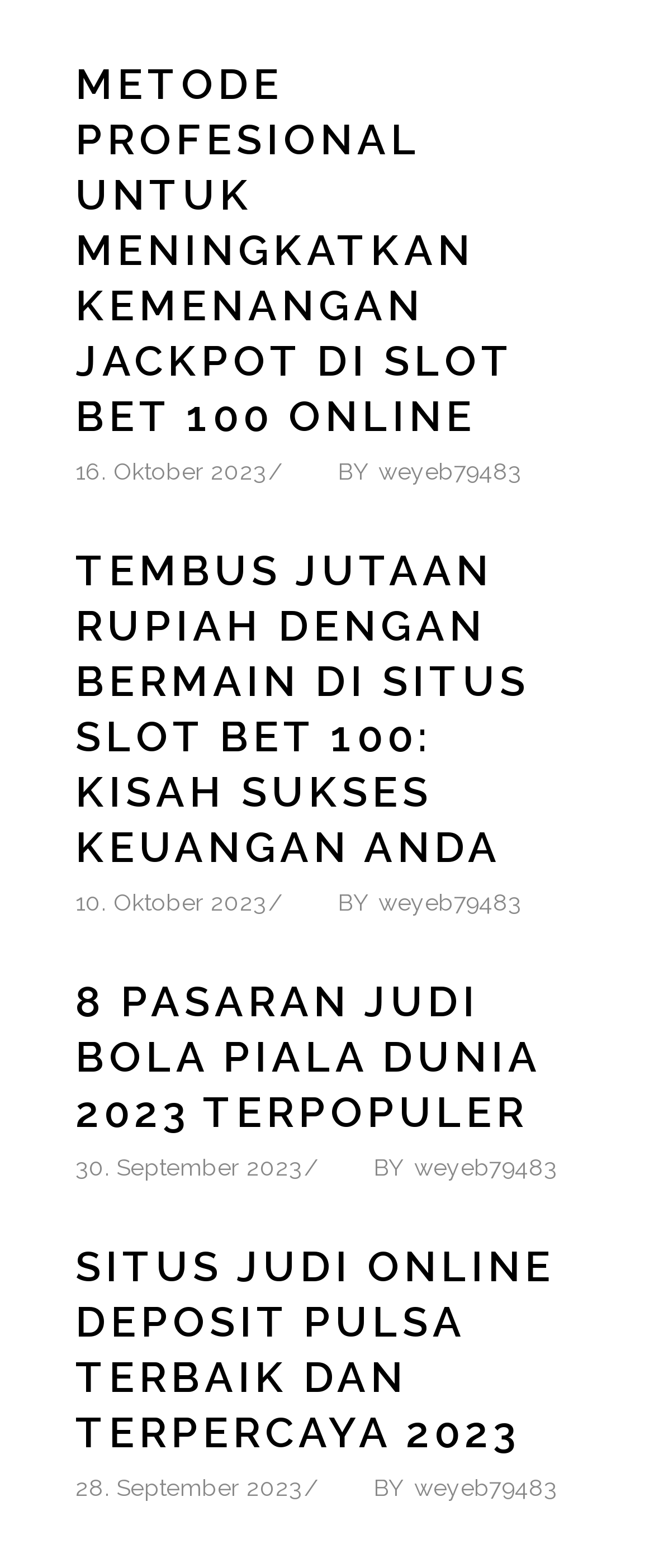Using the information in the image, could you please answer the following question in detail:
How many articles are on this webpage?

I counted the number of headings on the webpage, and there are four headings that seem to be article titles, each with a corresponding link and author information.